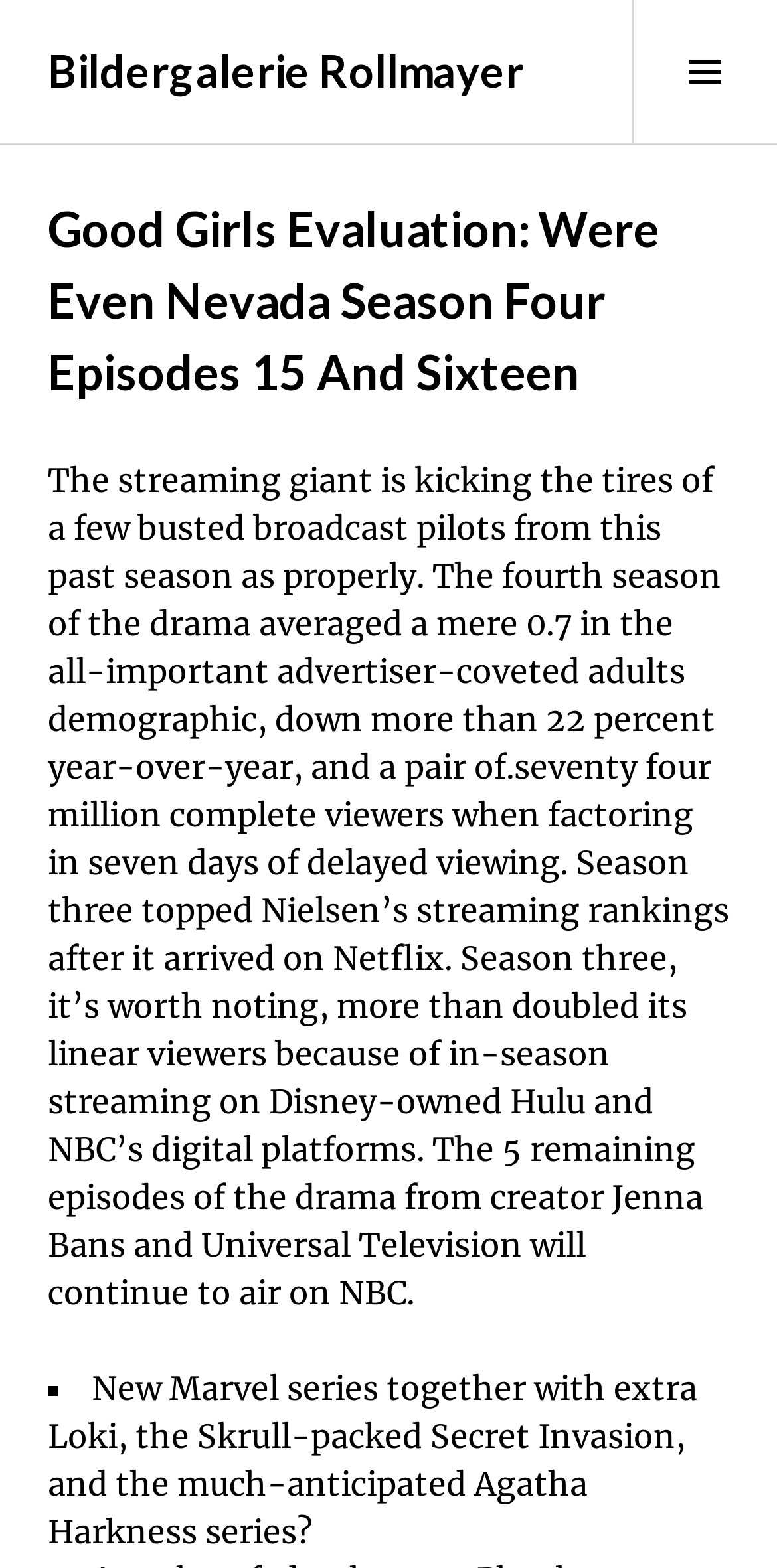Respond with a single word or short phrase to the following question: 
What is the name of the Marvel series mentioned in the article?

Agatha Harkness